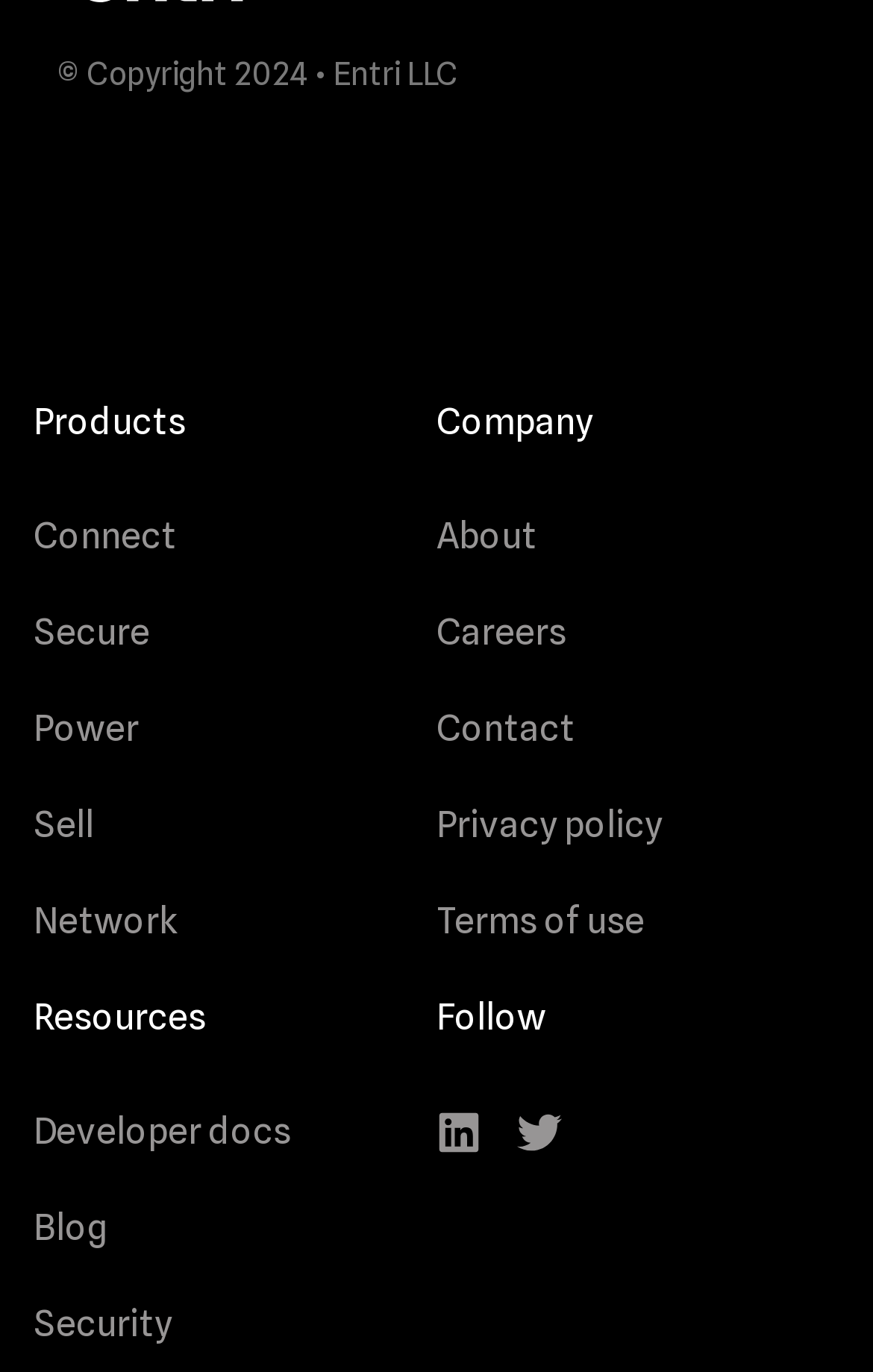Determine the bounding box for the UI element described here: "Power".

[0.038, 0.515, 0.159, 0.546]